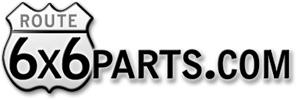What does the 'ROUTE' in the logo refer to?
Give a detailed response to the question by analyzing the screenshot.

The 'ROUTE' in the logo is likely referring to a highway or path, as it is combined with the number '6x6' and the website's focus is on all-terrain vehicles, implying a connection to routes or paths that these vehicles would take.